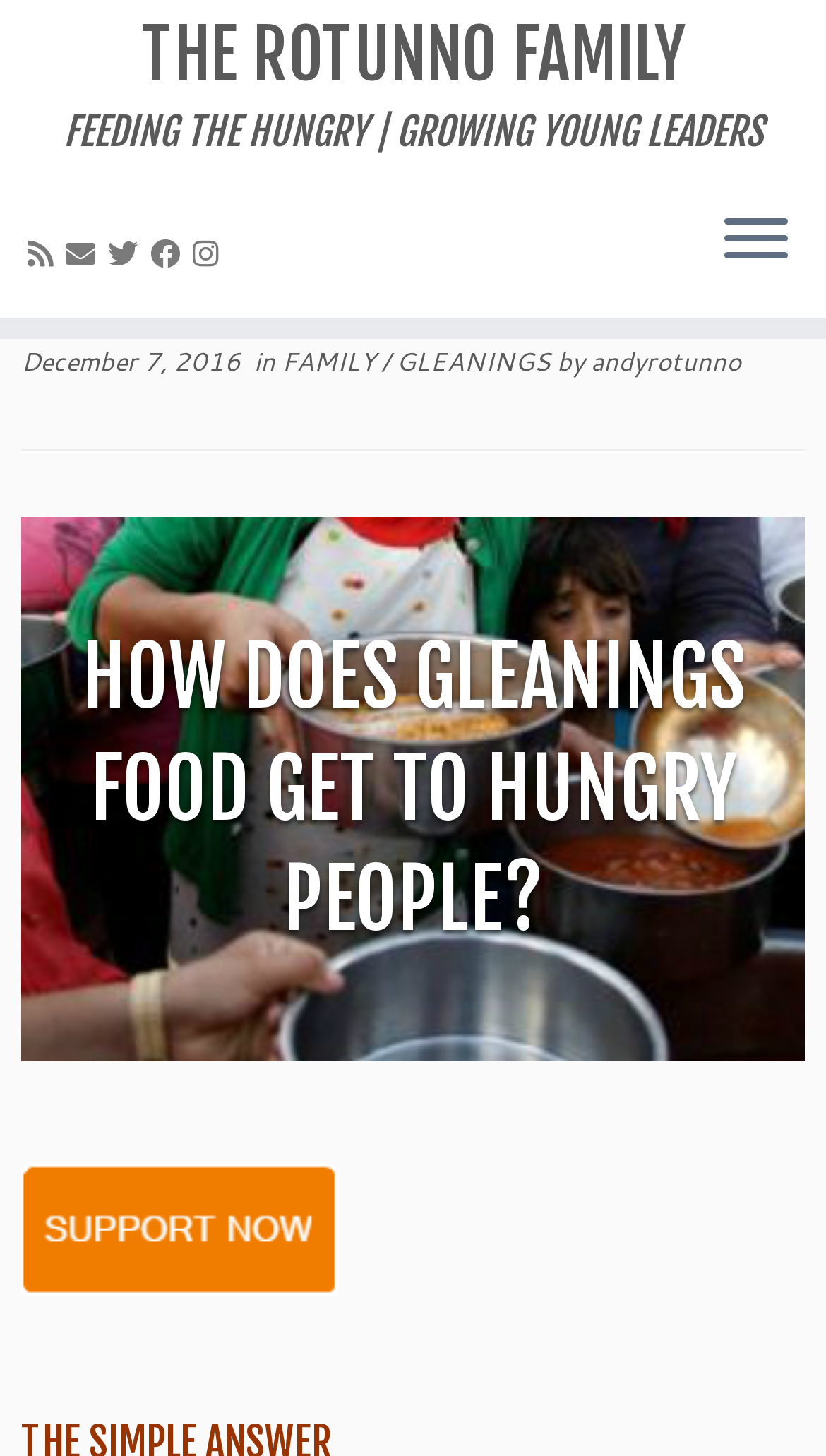Locate the bounding box coordinates of the element's region that should be clicked to carry out the following instruction: "View Textured Gold page". The coordinates need to be four float numbers between 0 and 1, i.e., [left, top, right, bottom].

None